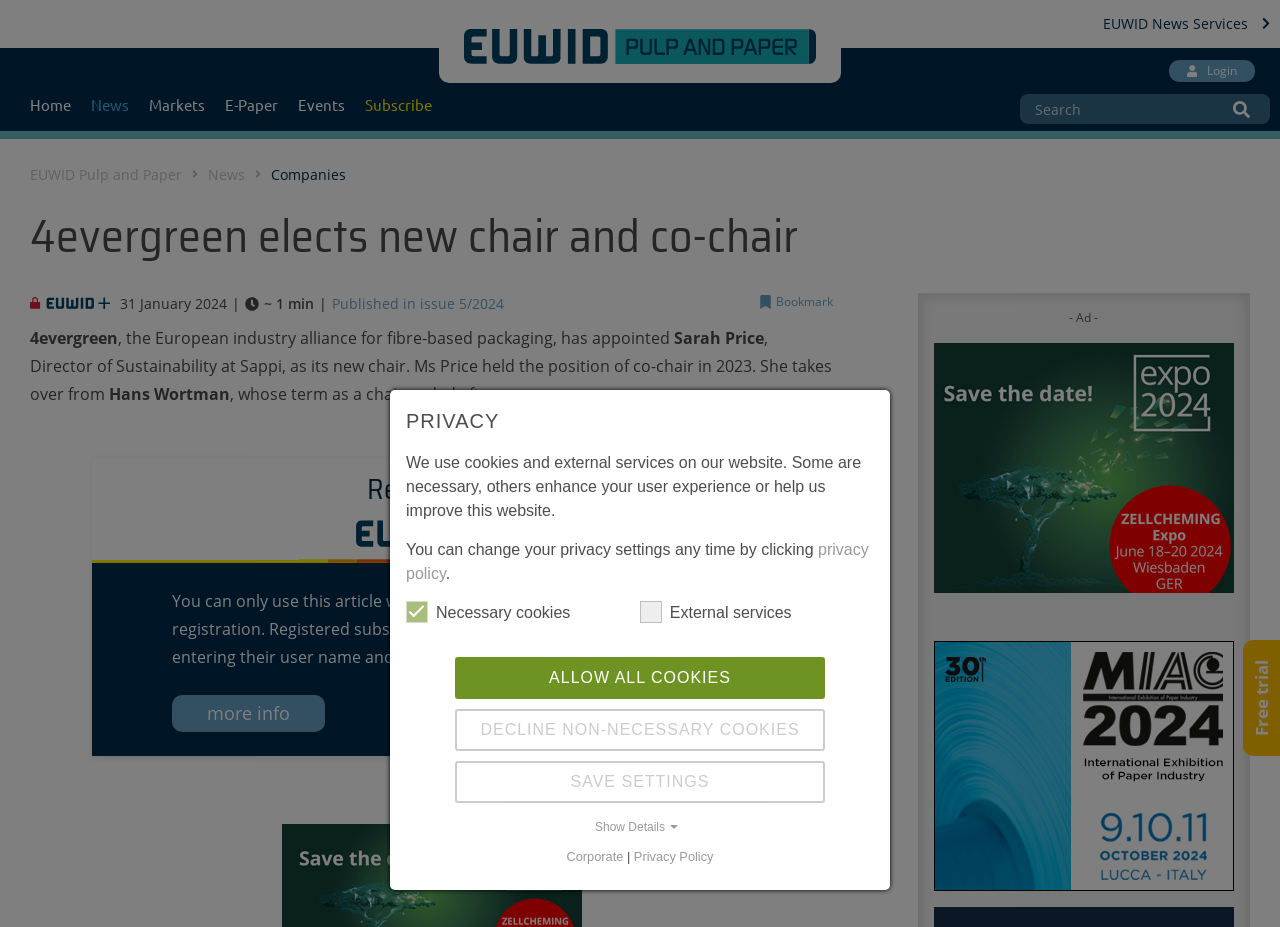Summarize the webpage in an elaborate manner.

The webpage is about 4evergreen, a European industry alliance for fibre-based packaging, and its new chair and co-chair election. At the top, there is a navigation menu with links to "Home", "News", "Markets", "E-Paper", "Events", and "Subscribe". On the right side of the navigation menu, there is a search bar with a search button and a login link.

Below the navigation menu, there is a heading that reads "4evergreen elects new chair and co-chair". Next to the heading, there is a time stamp indicating that the article was published on January 31, 2024. The article is followed by a brief summary of the content, which mentions that Sarah Price, Director of Sustainability at Sappi, has been appointed as the new chair of 4evergreen.

The main content of the article is divided into paragraphs, with headings and images scattered throughout. The article discusses the appointment of Sarah Price and the previous chair, Hans Wortman. There is also a "Read more" button at the bottom of the article.

On the right side of the article, there are several advertisements and links, including a "Free trial" link and a "Login" link. At the bottom of the page, there is a section about privacy settings, with buttons to allow or decline cookies and a link to the privacy policy.

Throughout the page, there are several images, including logos, icons, and advertisements. The overall layout is organized, with clear headings and concise text.